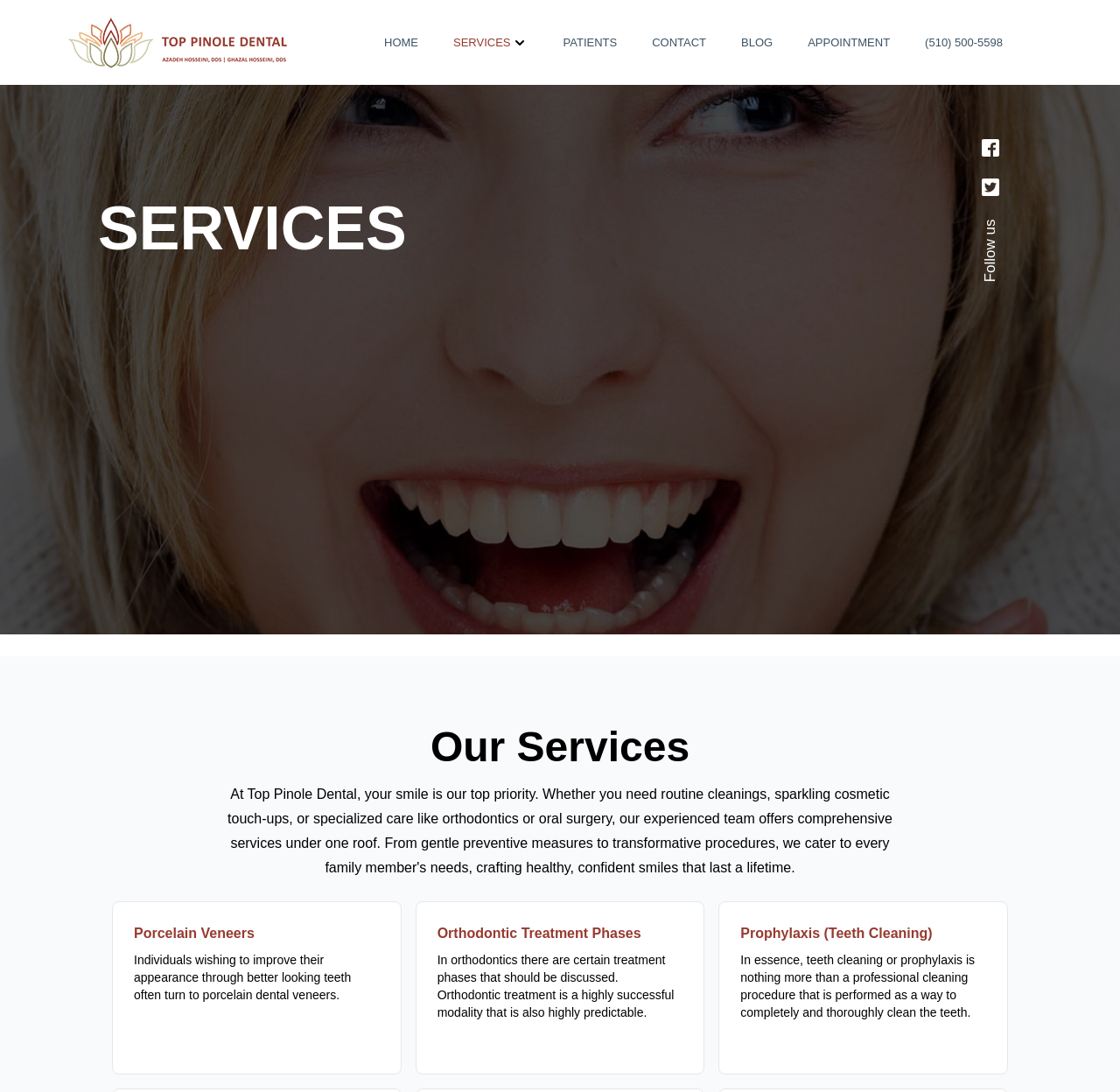How can one contact the dental clinic?
Give a single word or phrase as your answer by examining the image.

By phone or through the contact page